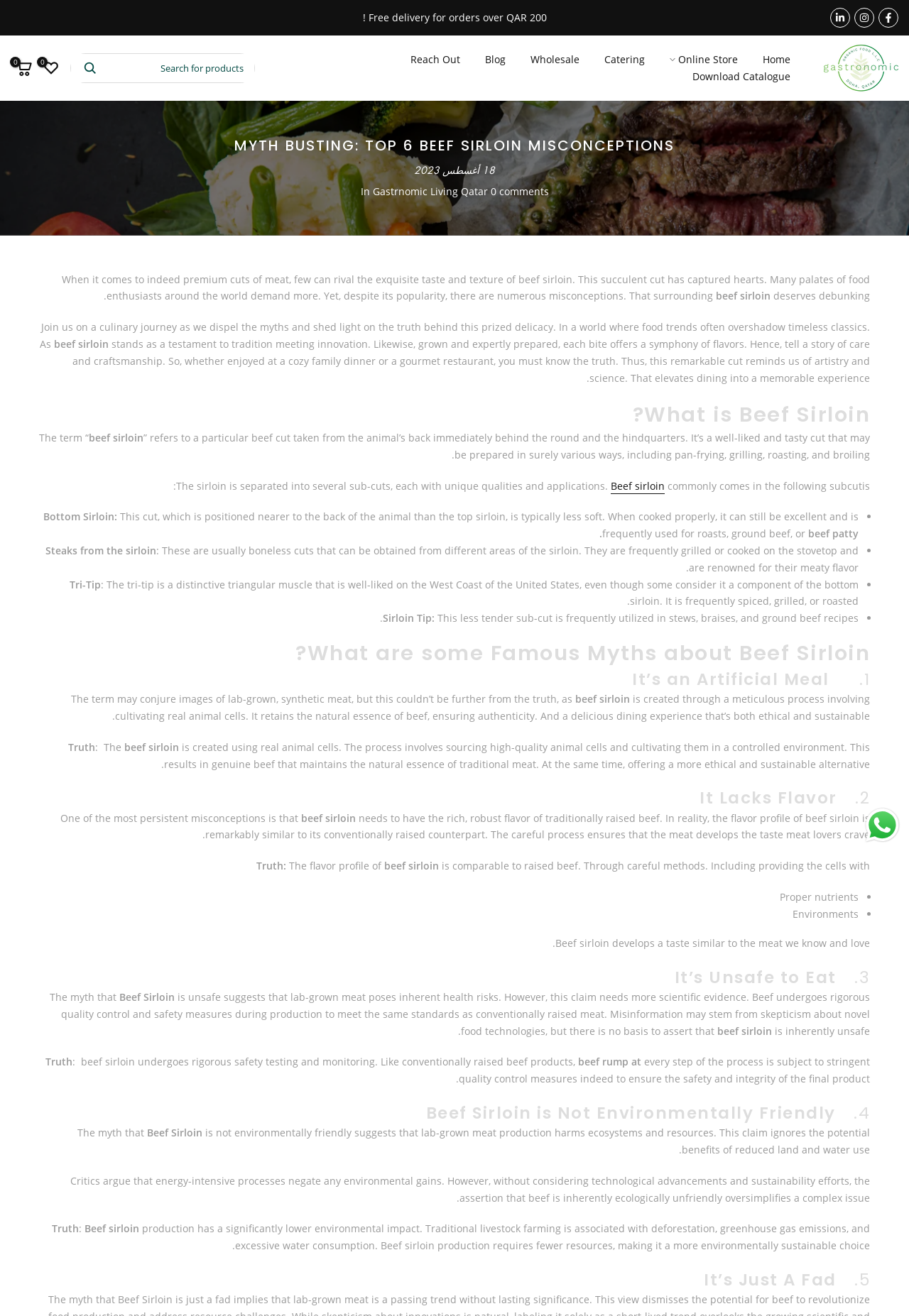Identify the bounding box coordinates of the region that needs to be clicked to carry out this instruction: "Search for products". Provide these coordinates as four float numbers ranging from 0 to 1, i.e., [left, top, right, bottom].

[0.078, 0.041, 0.28, 0.063]